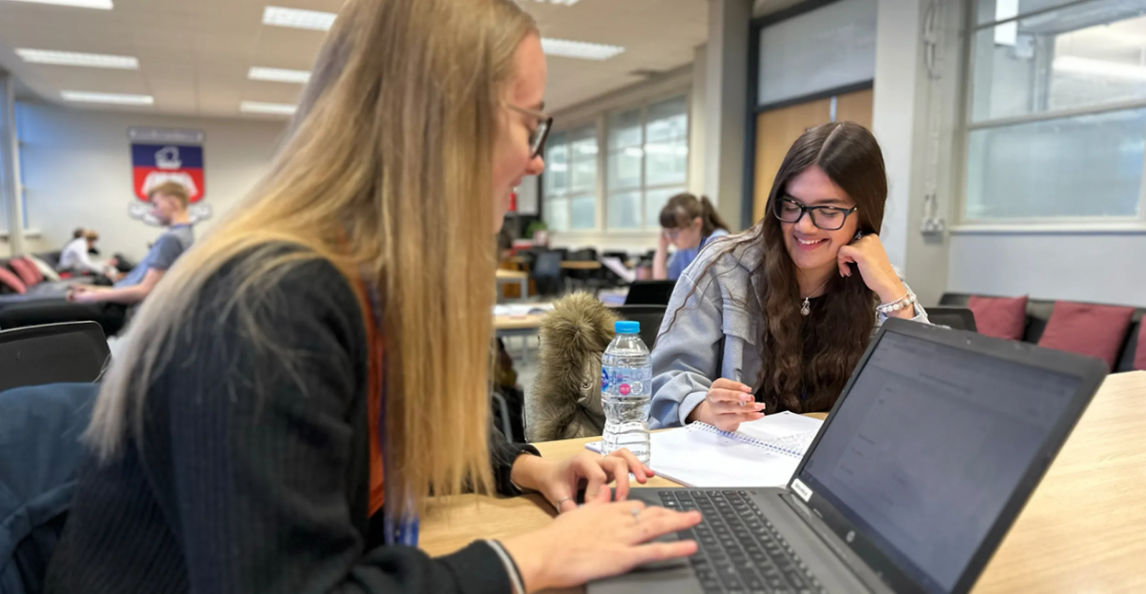Answer the following query concisely with a single word or phrase:
What is on the table in front of the students?

A clear bottle of water